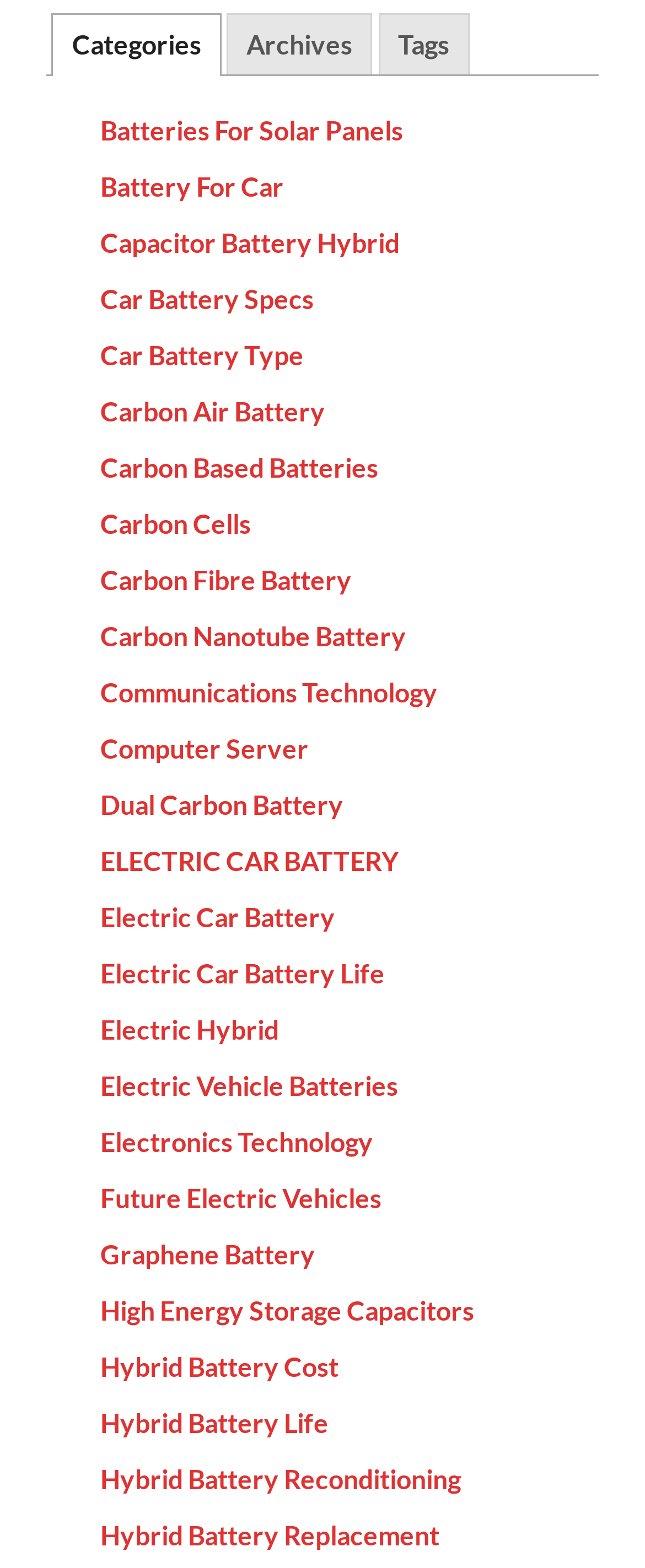Please identify the bounding box coordinates of the element's region that I should click in order to complete the following instruction: "Explore the 'Future Electric Vehicles' topic". The bounding box coordinates consist of four float numbers between 0 and 1, i.e., [left, top, right, bottom].

[0.155, 0.754, 0.591, 0.774]